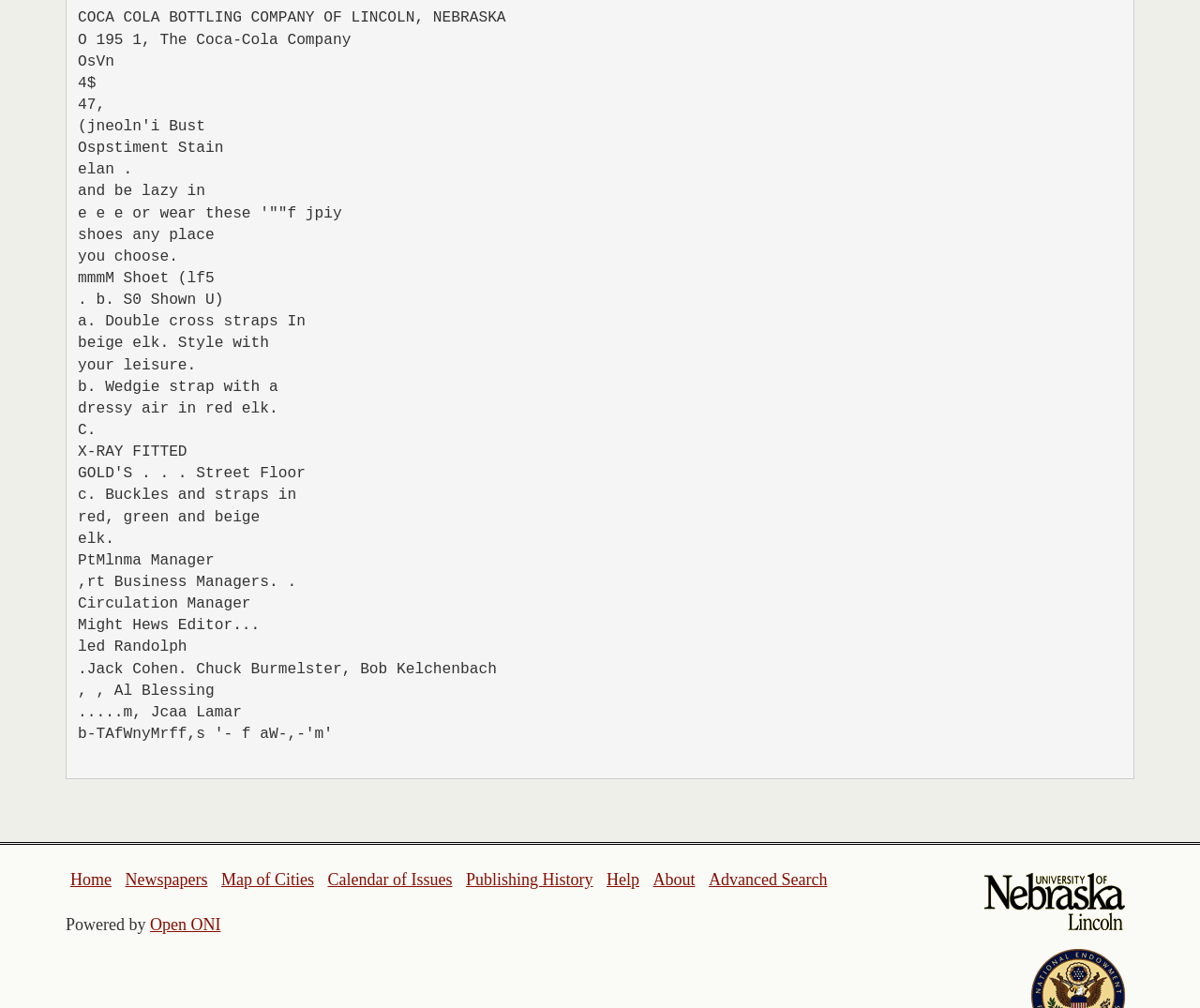Locate the bounding box coordinates of the UI element described by: "Publishing History". The bounding box coordinates should consist of four float numbers between 0 and 1, i.e., [left, top, right, bottom].

[0.388, 0.863, 0.494, 0.882]